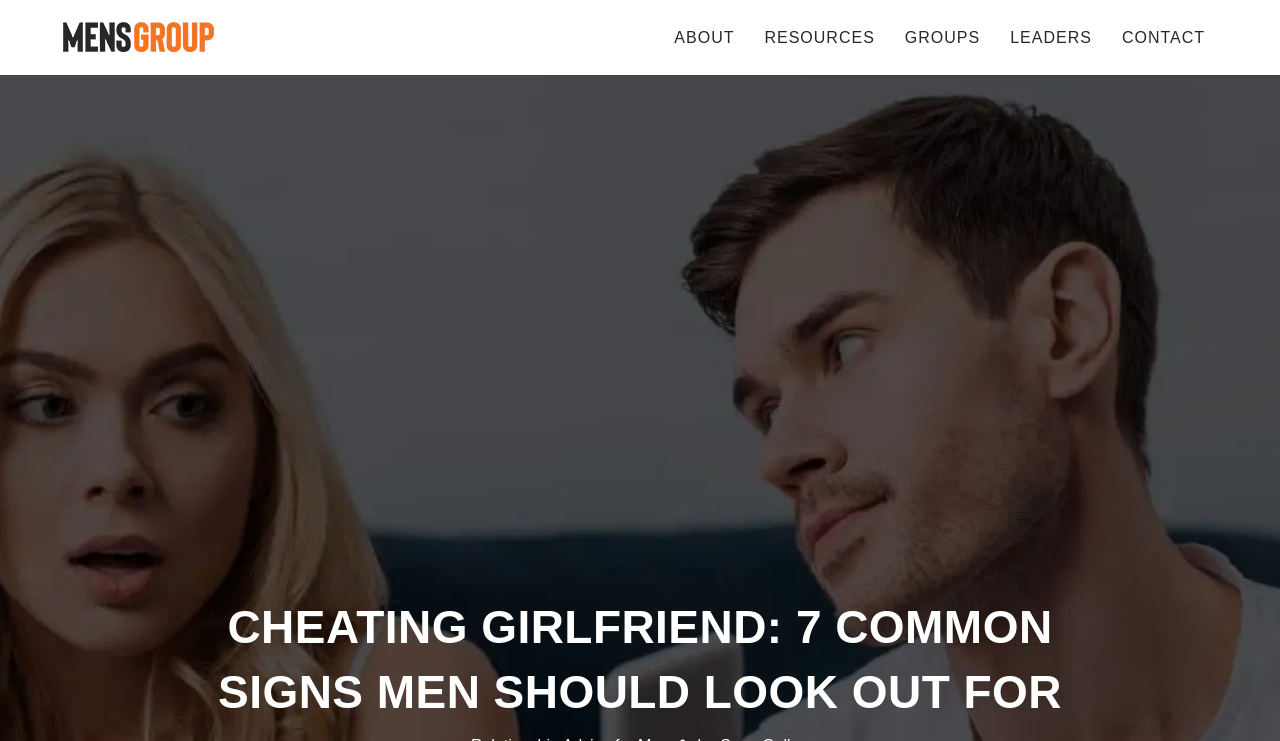Answer the following in one word or a short phrase: 
What is the first link on the top of the webpage?

Link